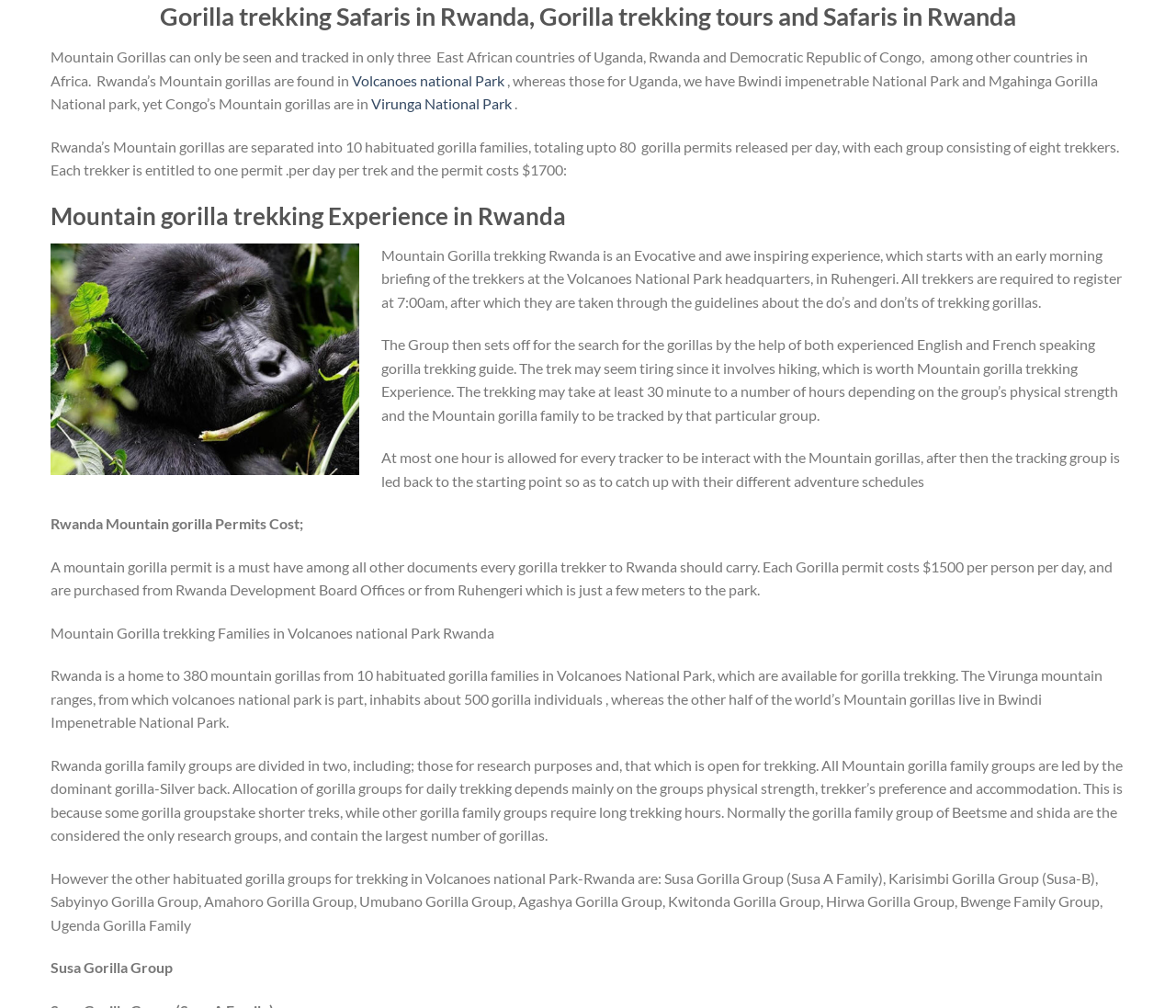What is the cost of a mountain gorilla permit in Rwanda?
Provide a well-explained and detailed answer to the question.

The cost of a mountain gorilla permit in Rwanda is mentioned in the StaticText element with OCR text 'A mountain gorilla permit is a must have among all other documents every gorilla trekker to Rwanda should carry. Each Gorilla permit costs $1500 per person per day, and are purchased from Rwanda Development Board Offices or from Ruhengeri which is just a few meters to the park.'